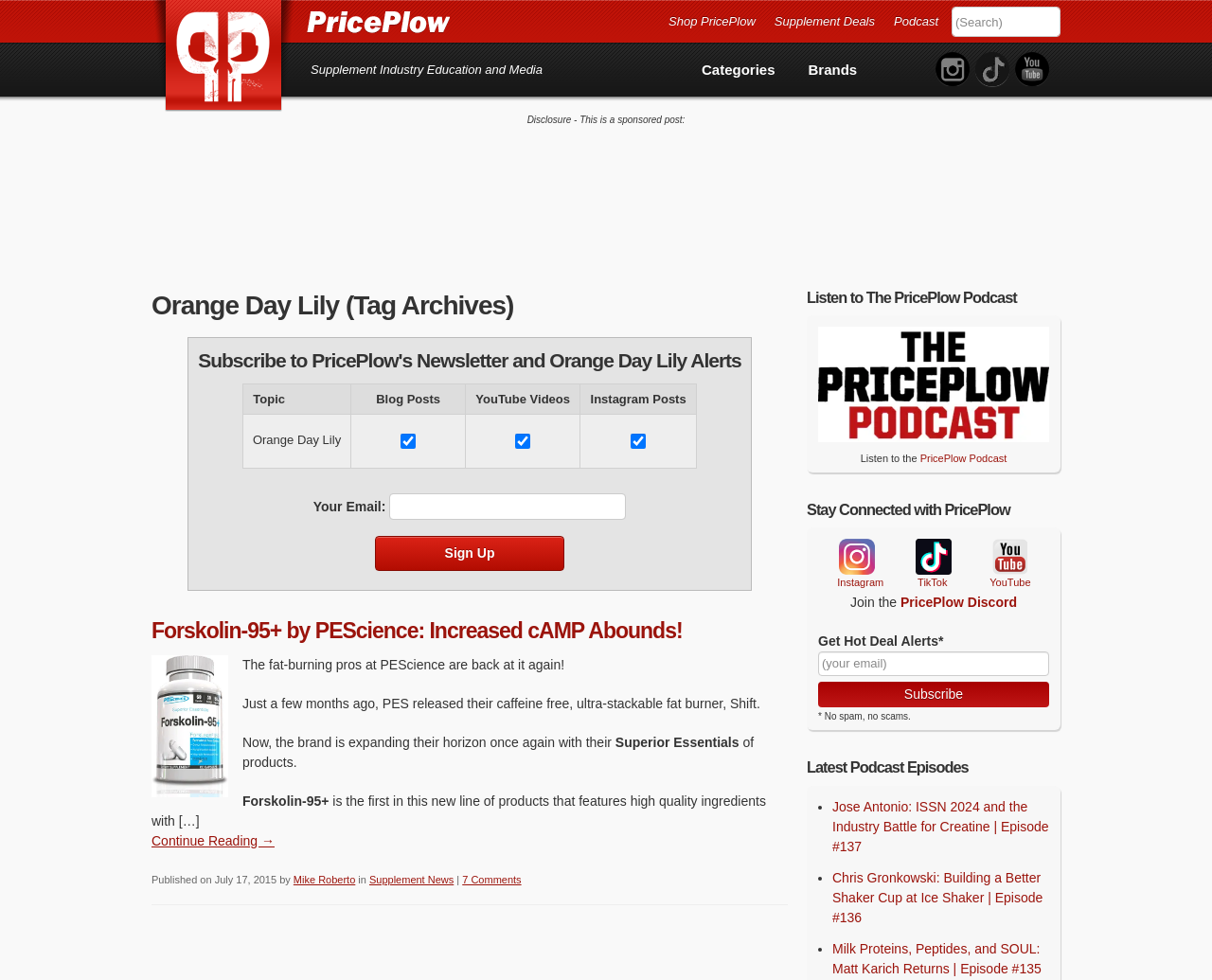Please look at the image and answer the question with a detailed explanation: What is the title of the first blog post?

I found the answer by looking at the first blog post on the webpage, which has a heading that says 'Forskolin-95+ by PEScience: Increased cAMP Abounds!'.